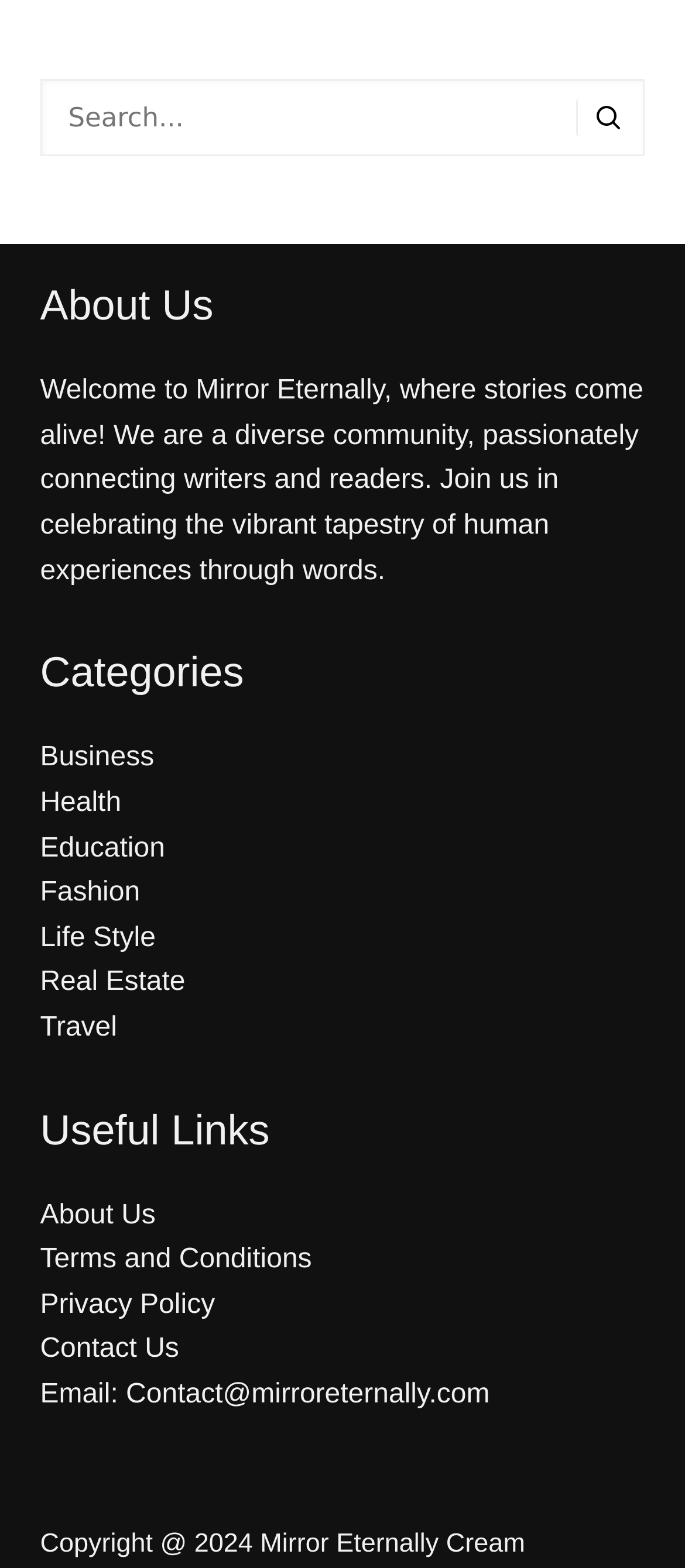Determine the bounding box coordinates of the region that needs to be clicked to achieve the task: "Learn about terms and conditions".

[0.058, 0.794, 0.455, 0.813]